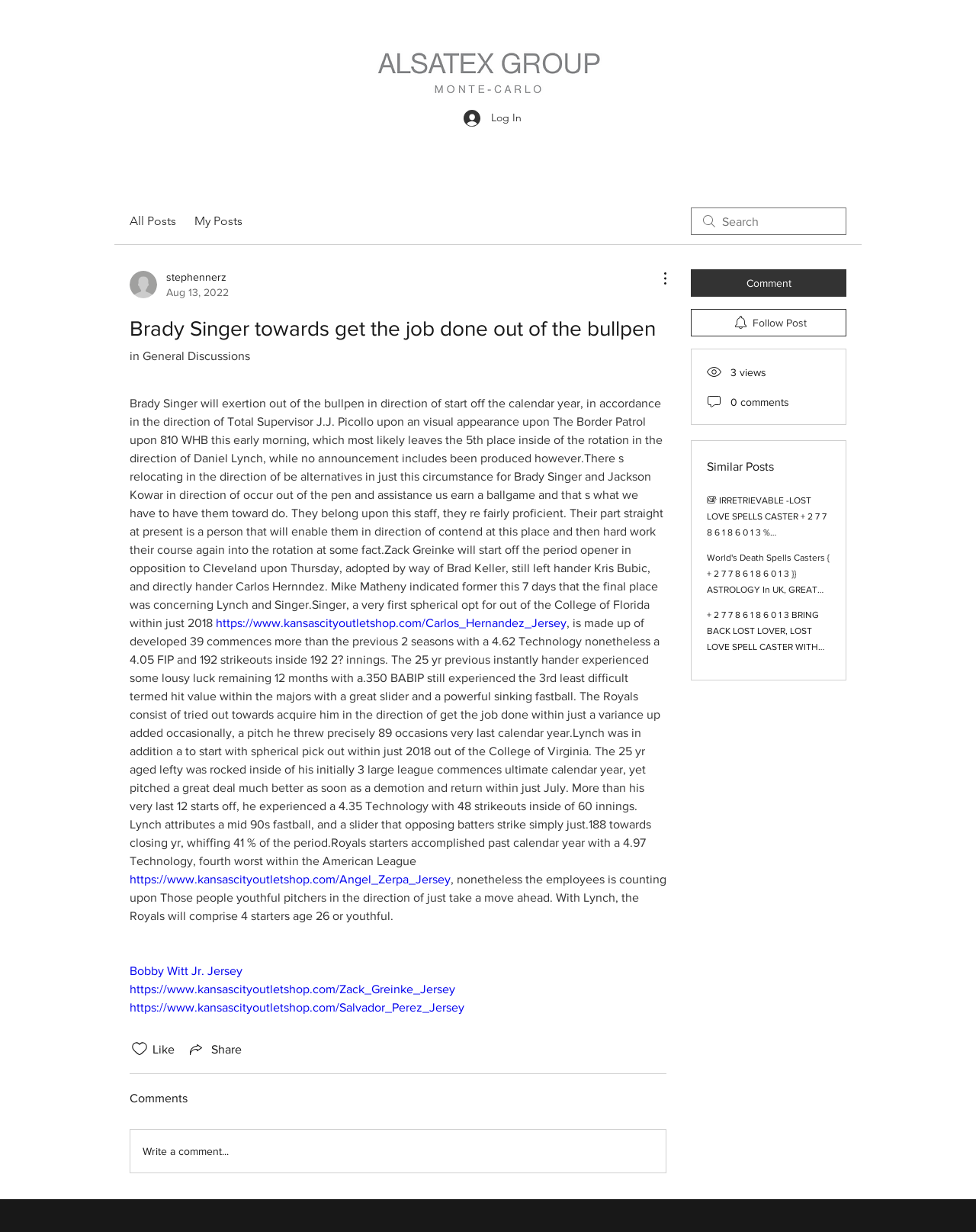Provide the bounding box coordinates of the area you need to click to execute the following instruction: "Click on the 'More Actions' button".

[0.664, 0.219, 0.683, 0.233]